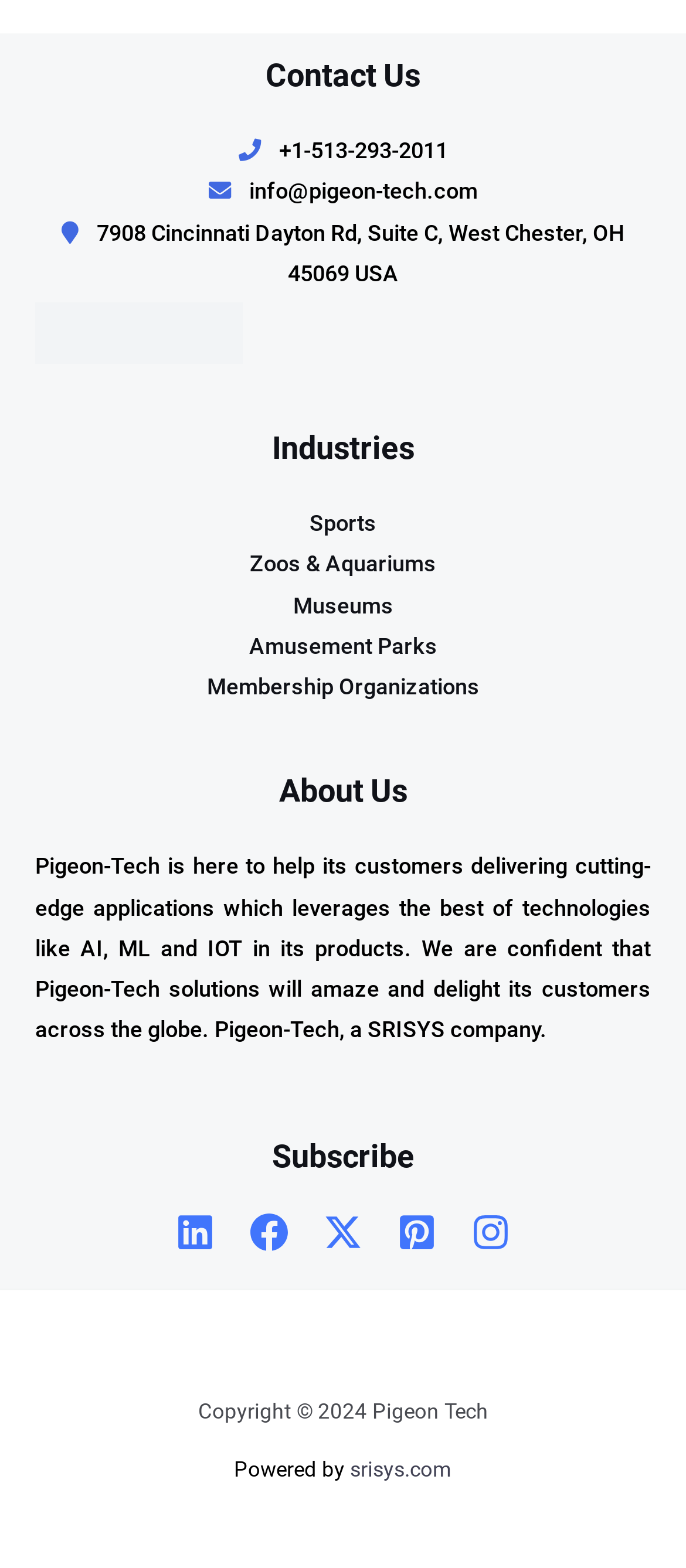Kindly determine the bounding box coordinates of the area that needs to be clicked to fulfill this instruction: "Contact us by phone".

[0.406, 0.088, 0.653, 0.104]